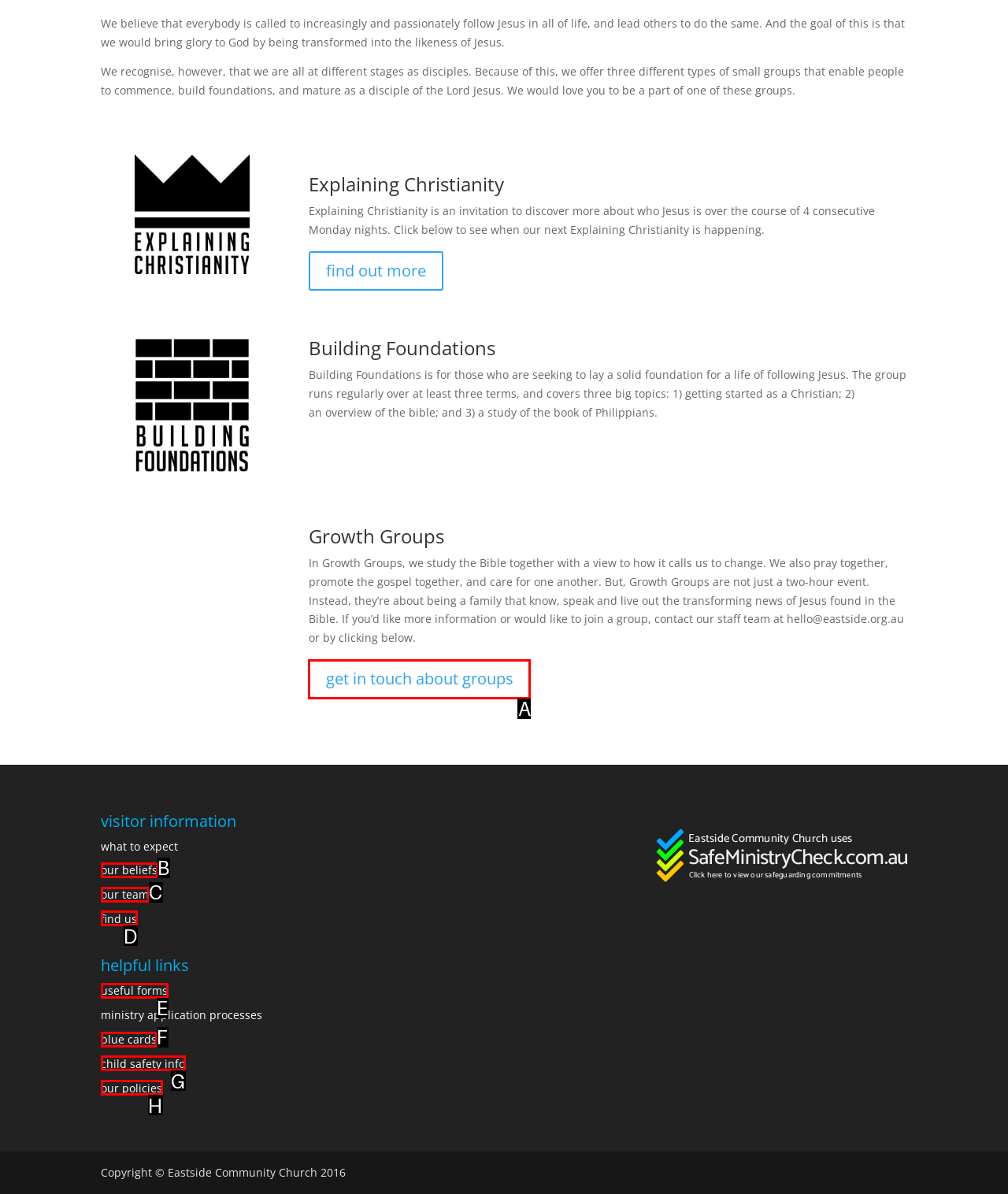Choose the letter that best represents the description: get in touch about groups. Answer with the letter of the selected choice directly.

A